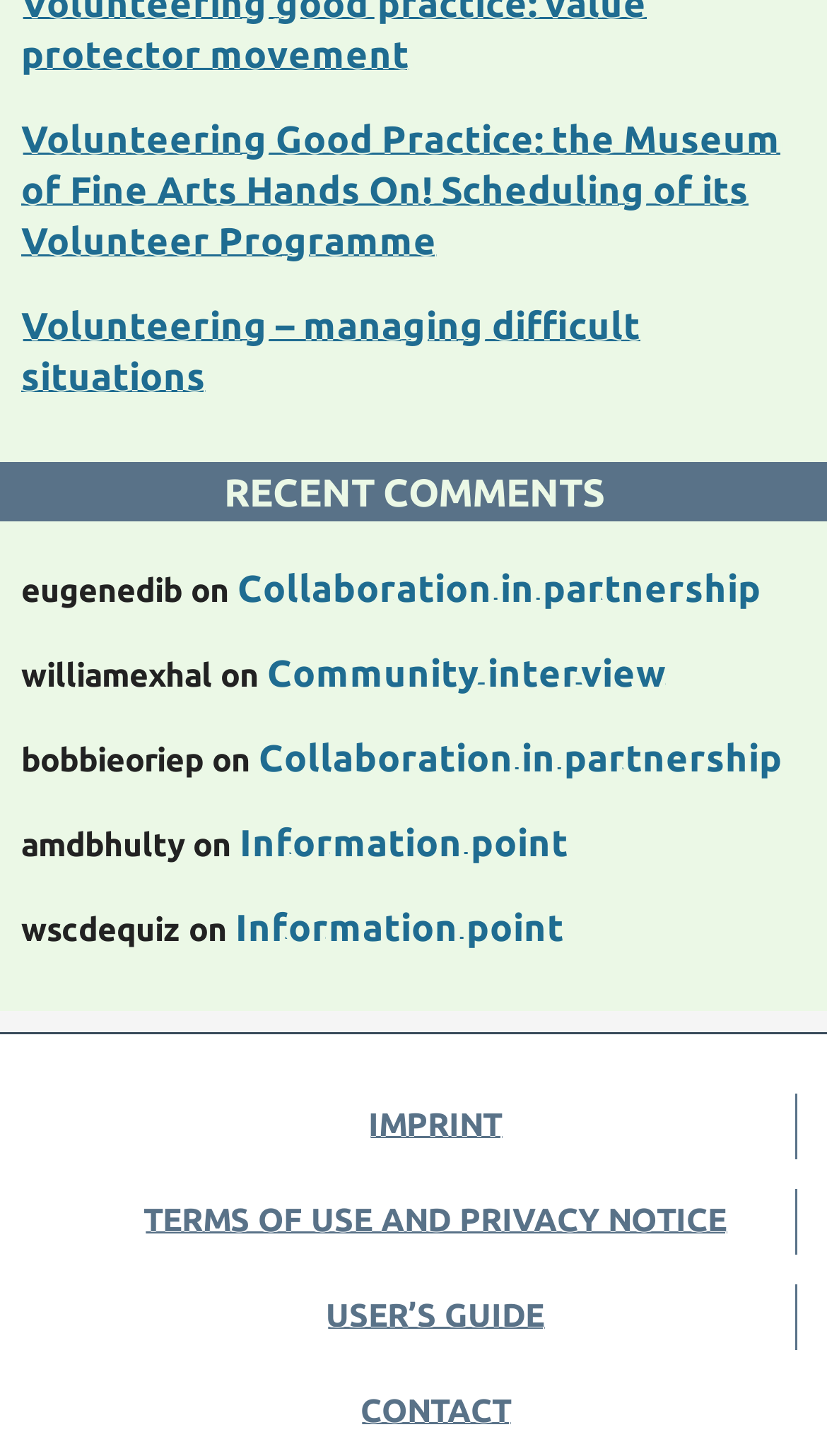Find and indicate the bounding box coordinates of the region you should select to follow the given instruction: "Read about volunteering good practice".

[0.026, 0.082, 0.944, 0.182]